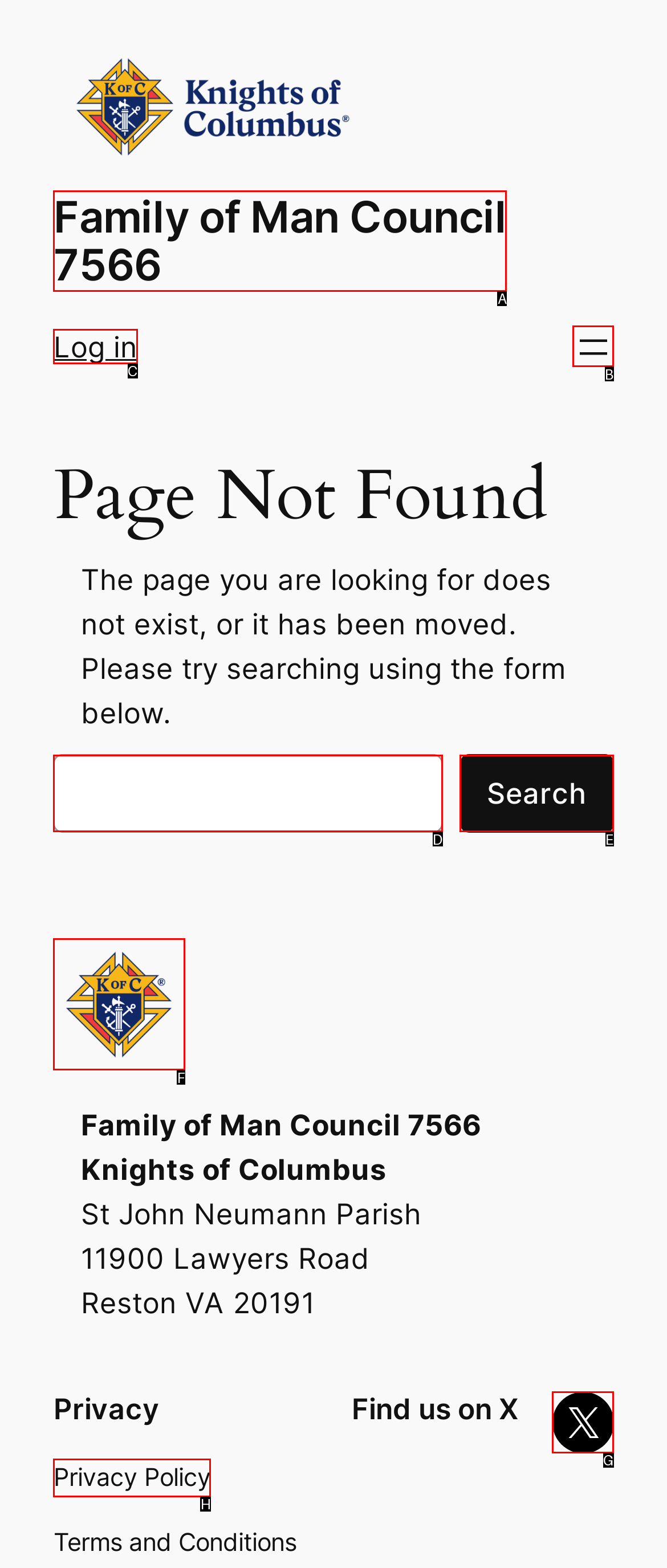Tell me which one HTML element you should click to complete the following task: Click the Log in link
Answer with the option's letter from the given choices directly.

C